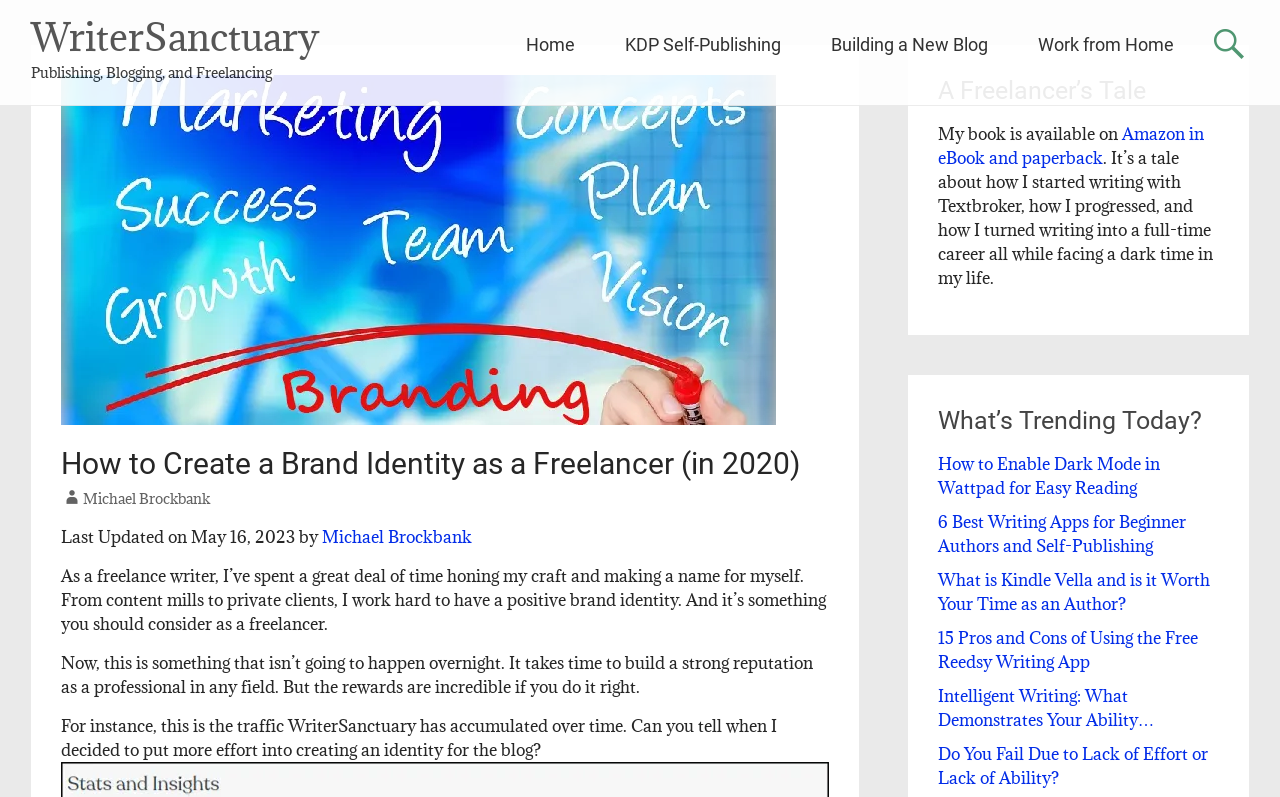What is the name of the book written by the author?
Examine the image and give a concise answer in one word or a short phrase.

A Freelancer’s Tale